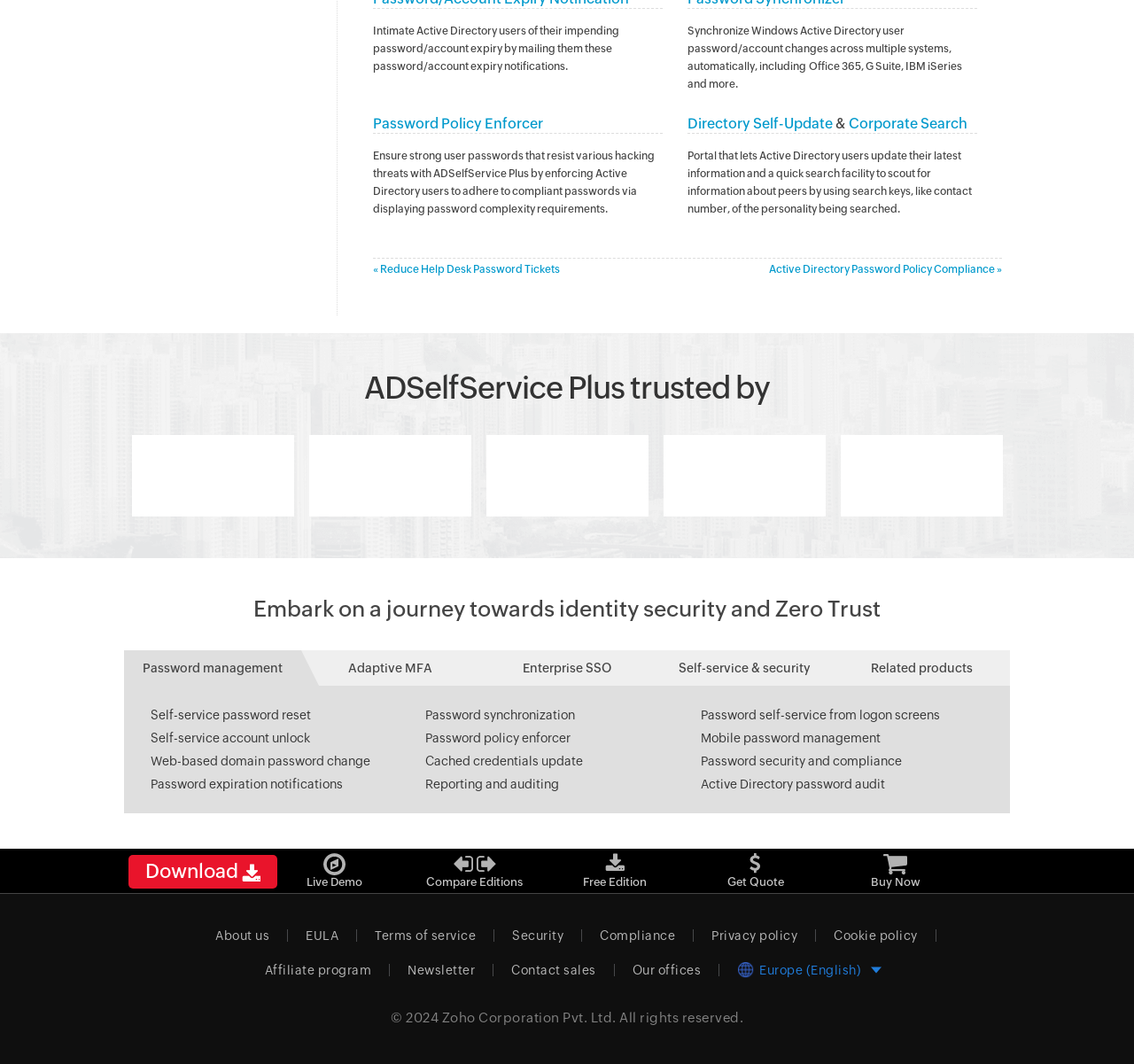Identify the bounding box coordinates of the area that should be clicked in order to complete the given instruction: "Contact sales". The bounding box coordinates should be four float numbers between 0 and 1, i.e., [left, top, right, bottom].

[0.435, 0.906, 0.542, 0.918]